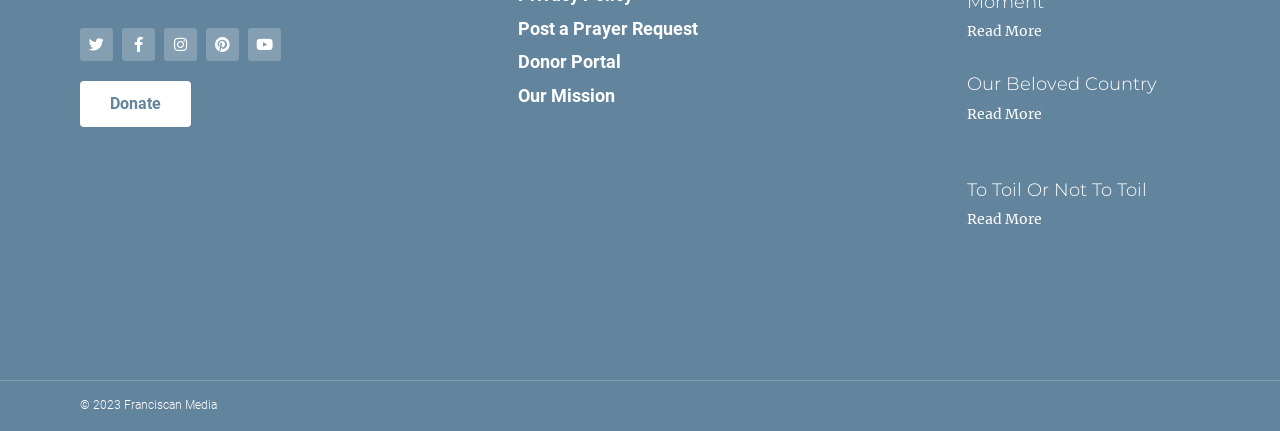Answer the following in one word or a short phrase: 
How many 'Read more' links are there?

3